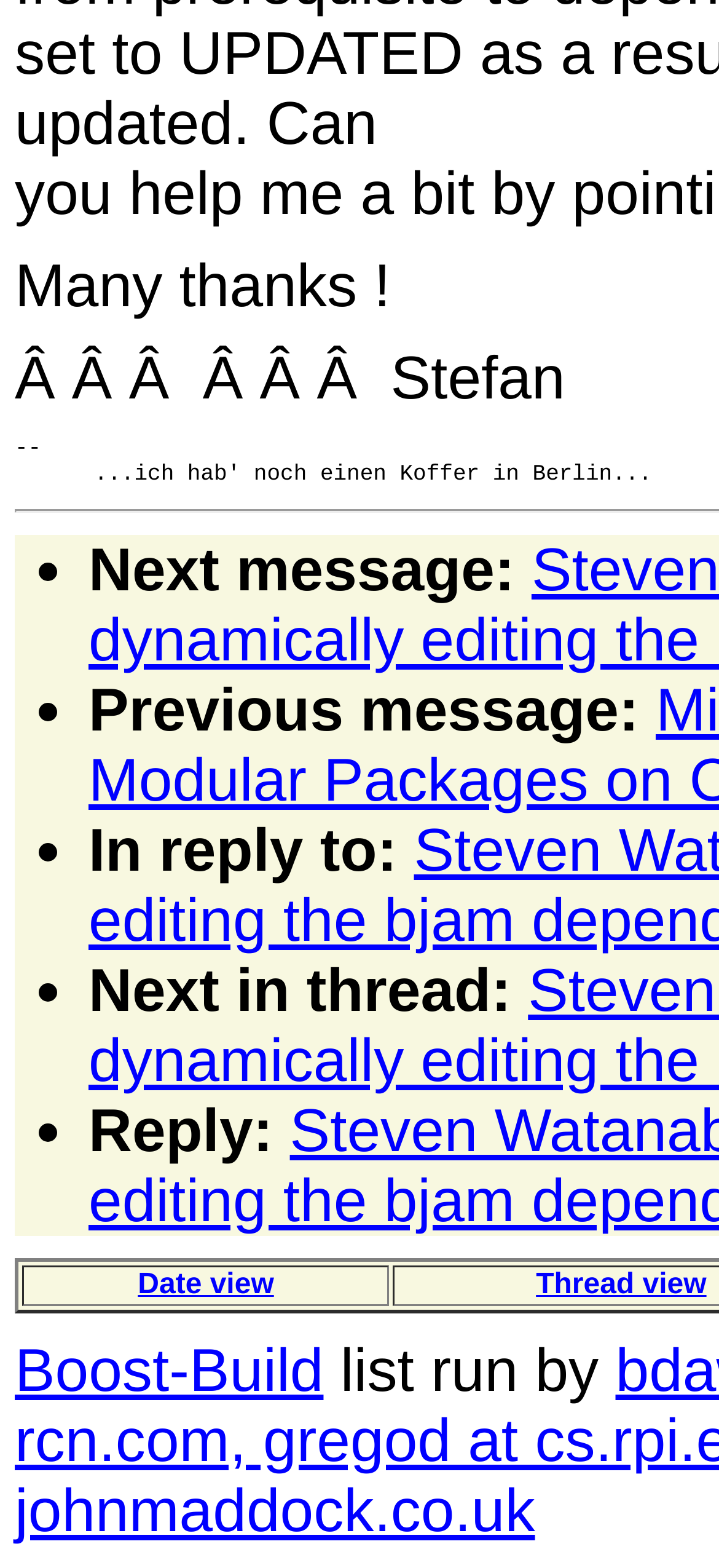Use the details in the image to answer the question thoroughly: 
What is the name of the list?

The name of the list is mentioned in the link element, which contains the text 'Boost-Build'.